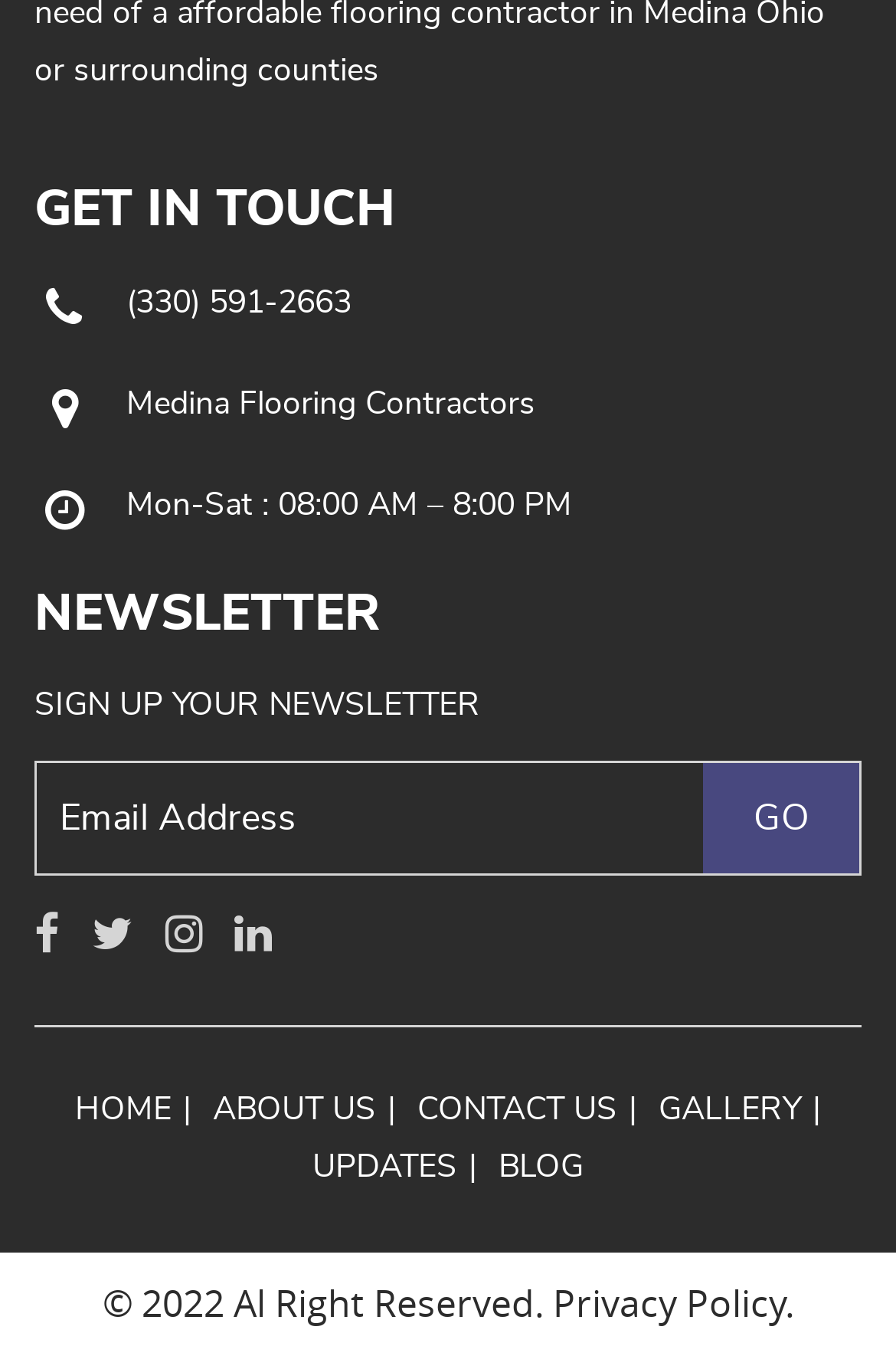What are the operating hours of Medina Flooring Contractors?
Answer the question in as much detail as possible.

I found the operating hours by looking at the StaticText element with the text 'Mon-Sat : 08:00 AM – 8:00 PM' which is located below the 'Medina Flooring Contractors' text.